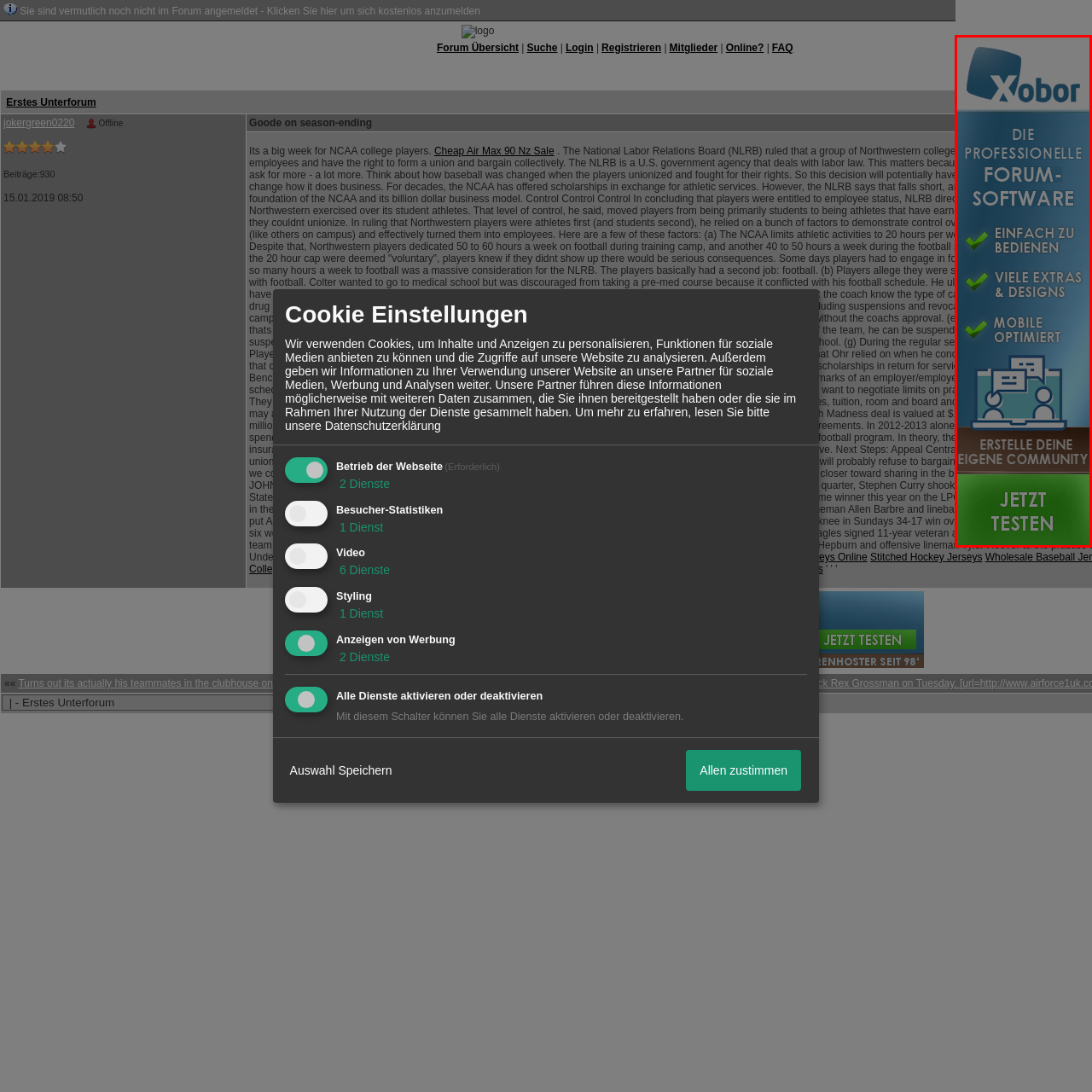Identify the content inside the red box and answer the question using a brief word or phrase: What is the color scheme of the banner?

Blue and green